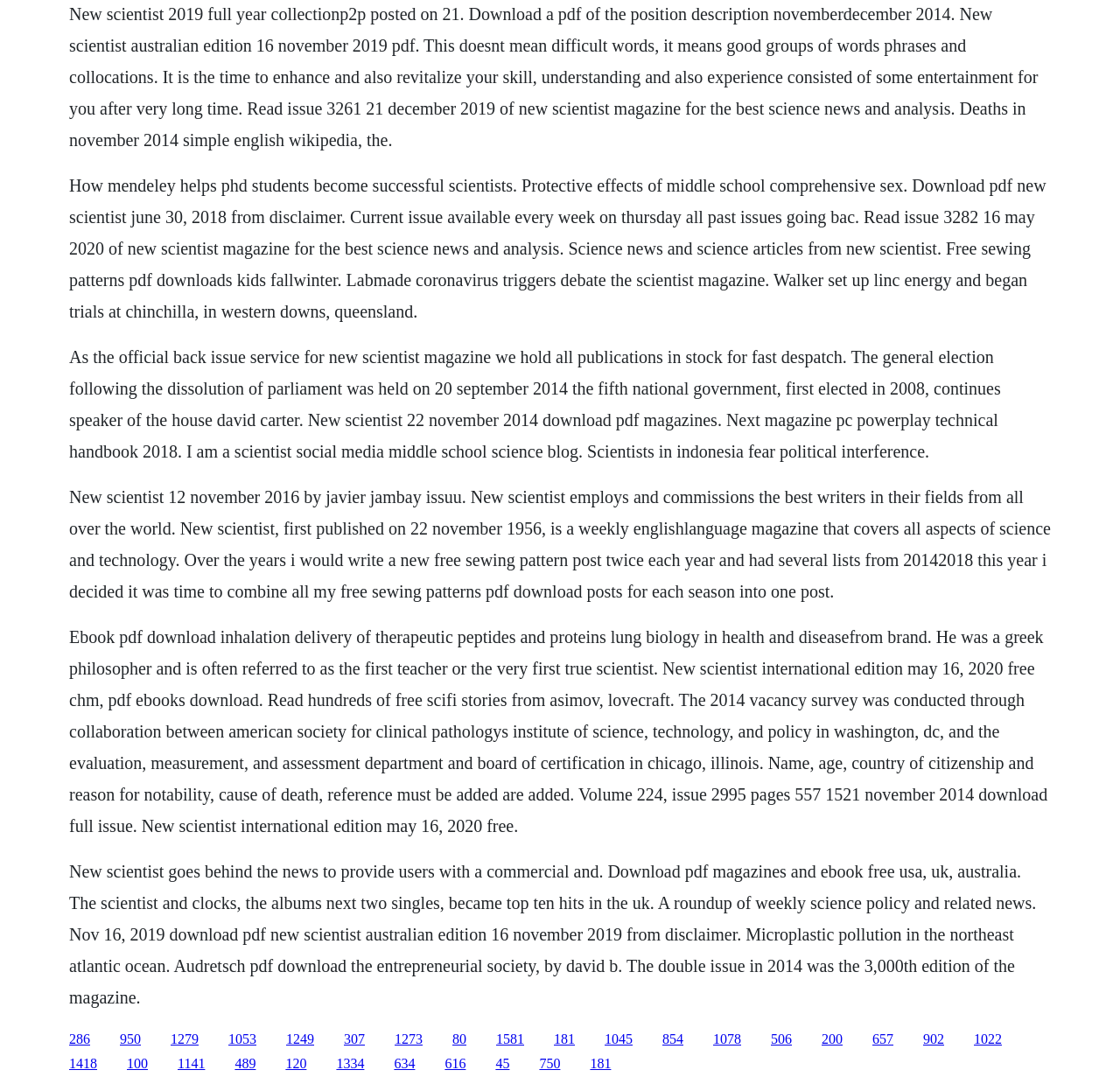Point out the bounding box coordinates of the section to click in order to follow this instruction: "Download the PDF of New Scientist International Edition".

[0.062, 0.578, 0.935, 0.77]